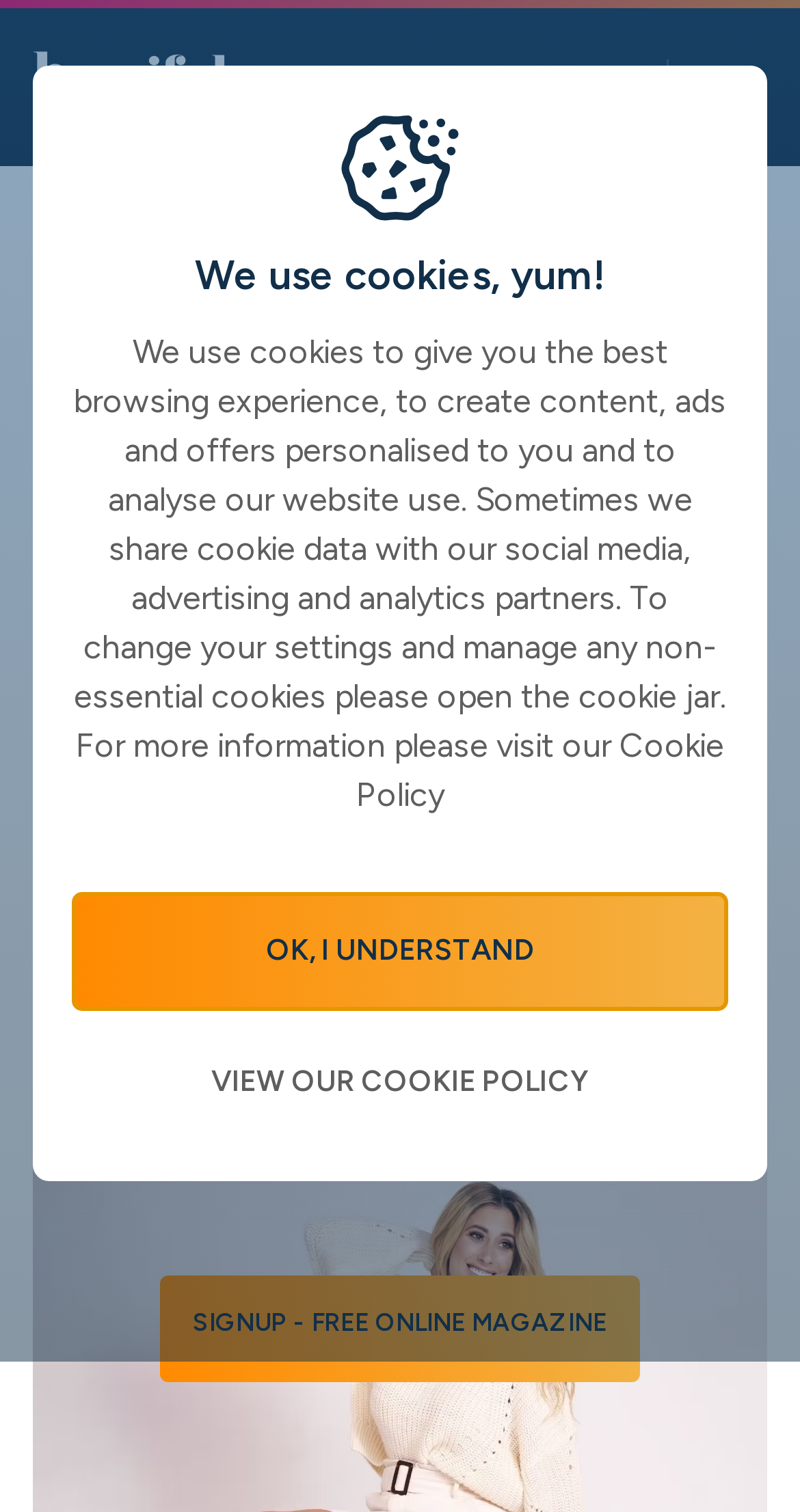Find the bounding box coordinates for the HTML element specified by: "LIFESTYLE".

[0.041, 0.222, 0.232, 0.25]